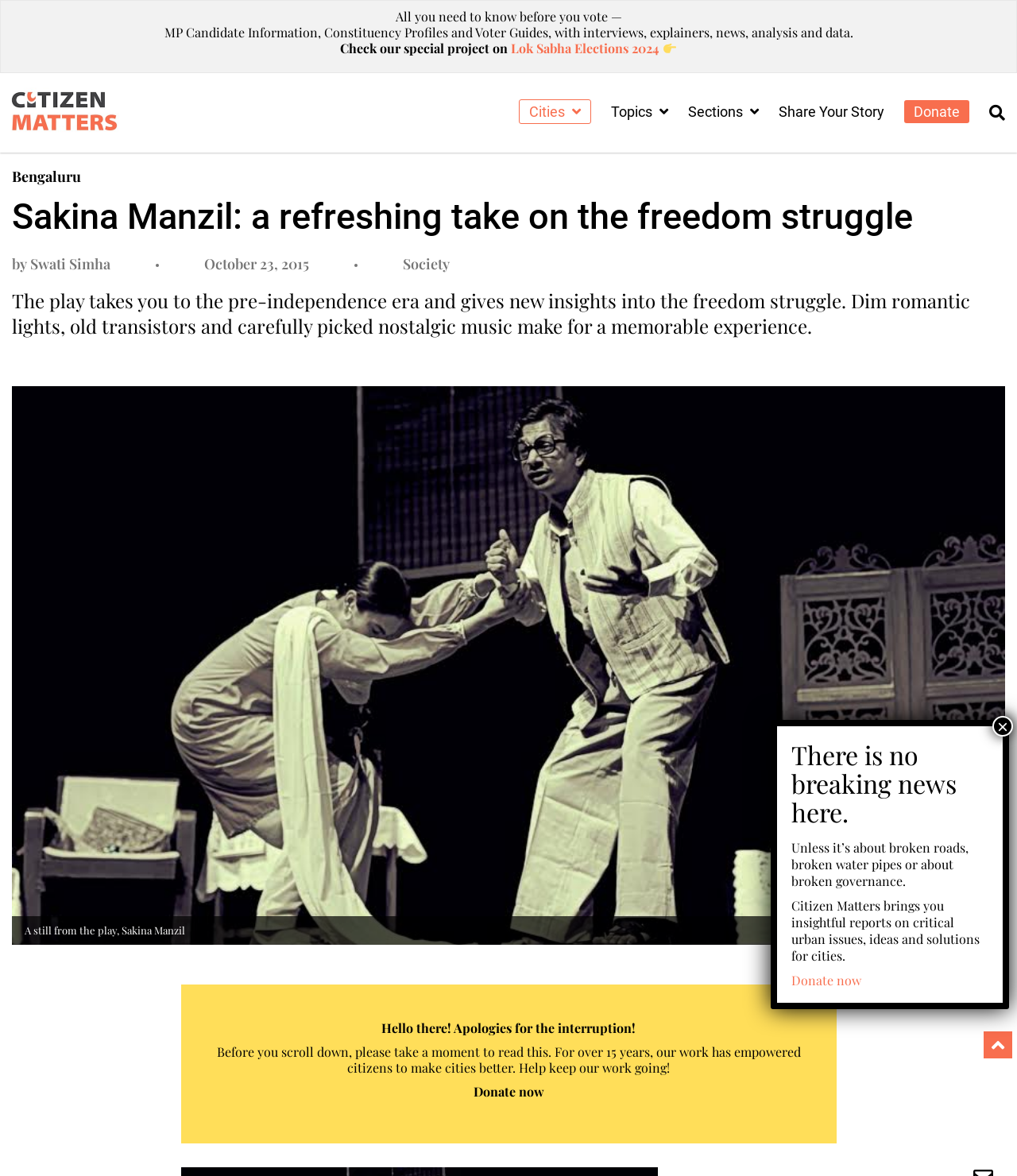Based on the image, provide a detailed response to the question:
What is the author of the article?

I found the answer by looking at the link element with the text 'Swati Simha' which is located near the date 'October 23, 2015' and the category 'Society', indicating that it is the author of the article.